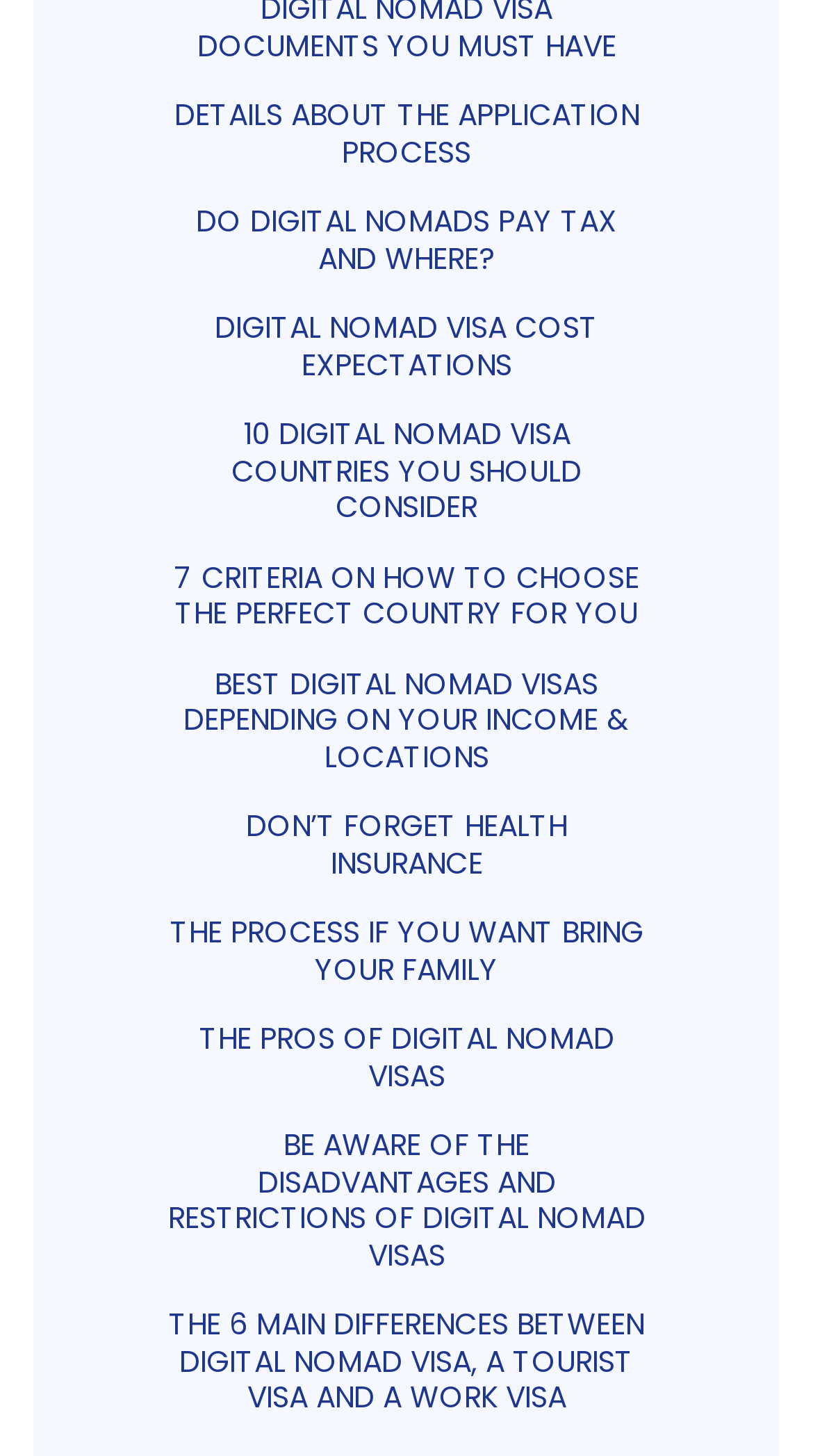Is health insurance mentioned on this webpage?
Refer to the image and provide a one-word or short phrase answer.

Yes